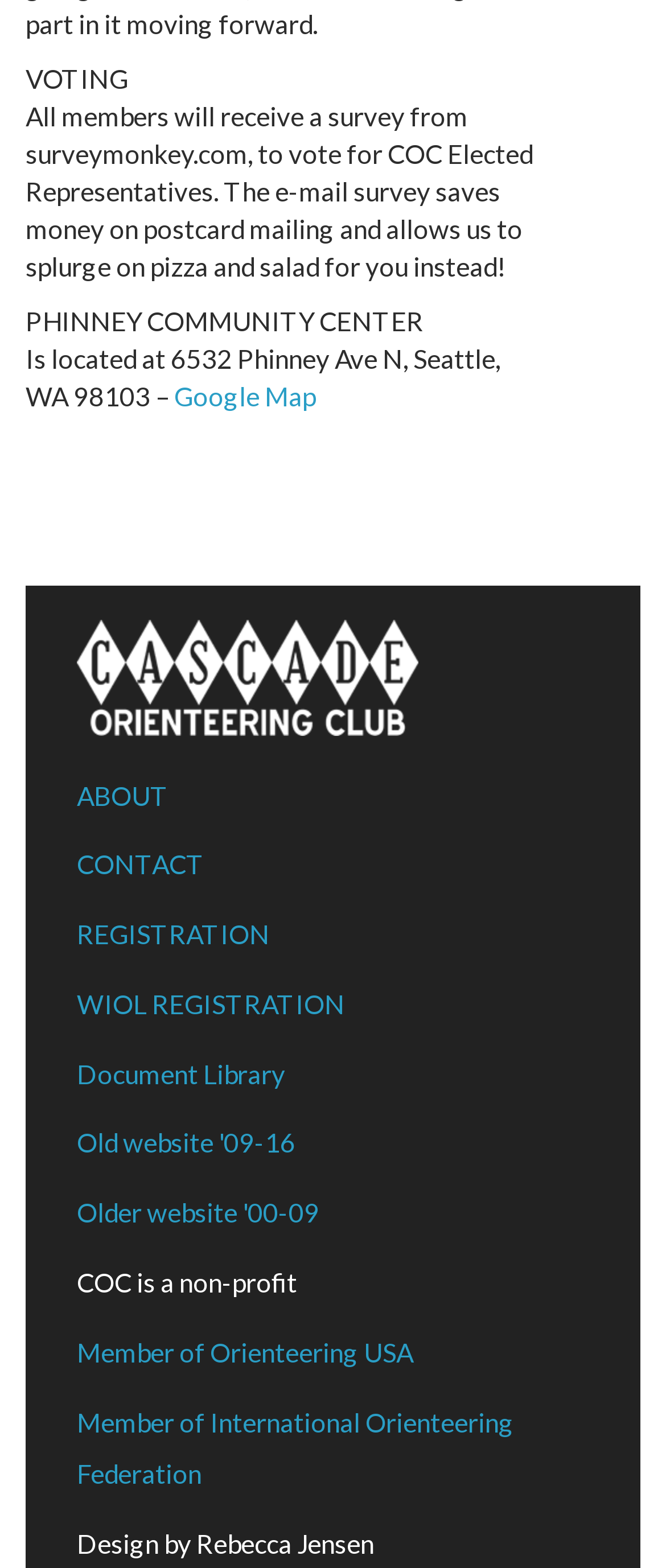Locate the bounding box coordinates of the area you need to click to fulfill this instruction: 'Check Document Library'. The coordinates must be in the form of four float numbers ranging from 0 to 1: [left, top, right, bottom].

[0.115, 0.675, 0.428, 0.694]